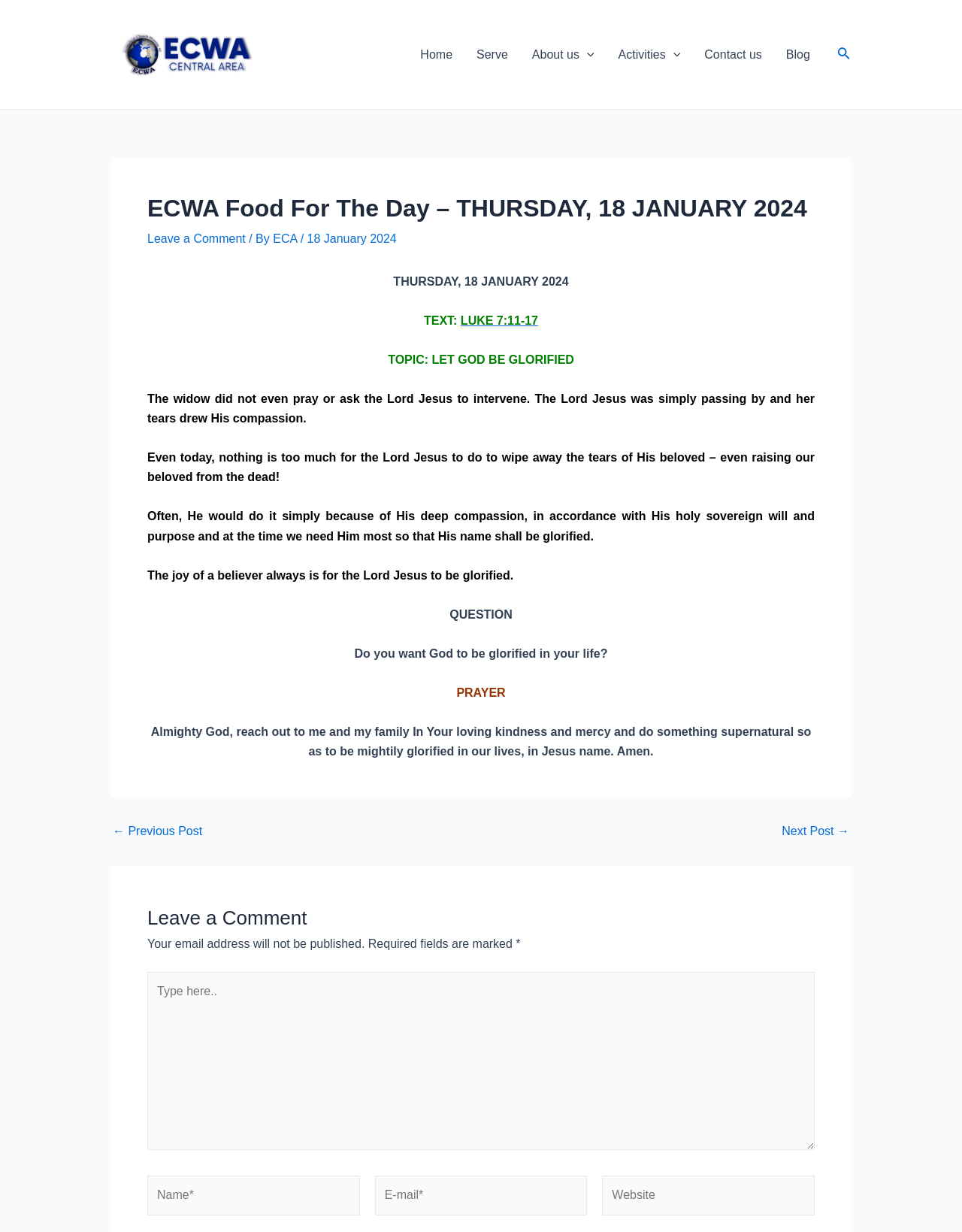Locate the bounding box coordinates of the element that should be clicked to fulfill the instruction: "Search for something".

[0.87, 0.036, 0.884, 0.052]